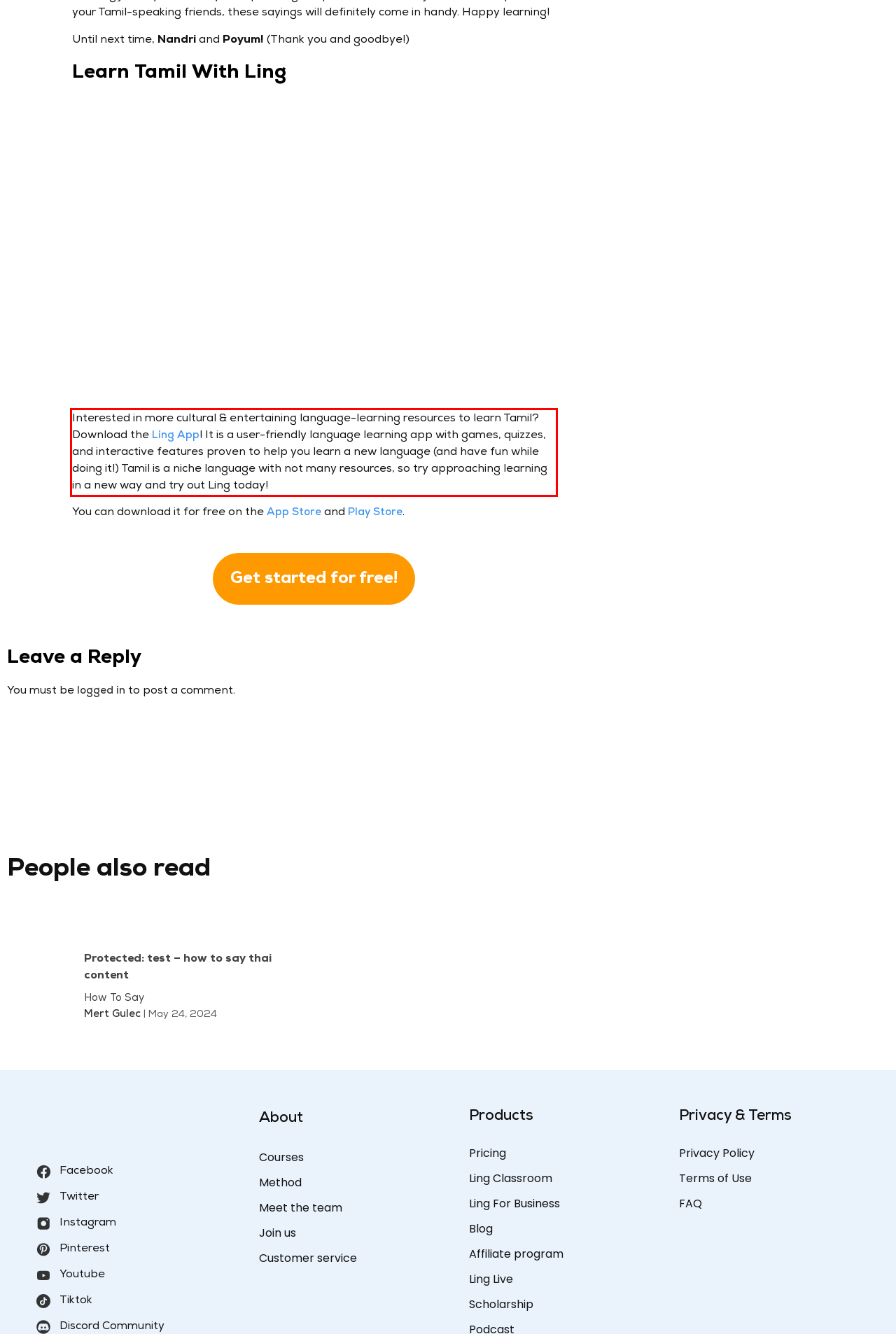Using OCR, extract the text content found within the red bounding box in the given webpage screenshot.

Interested in more cultural & entertaining language-learning resources to learn Tamil? Download the Ling App! It is a user-friendly language learning app with games, quizzes, and interactive features proven to help you learn a new language (and have fun while doing it!) Tamil is a niche language with not many resources, so try approaching learning in a new way and try out Ling today!